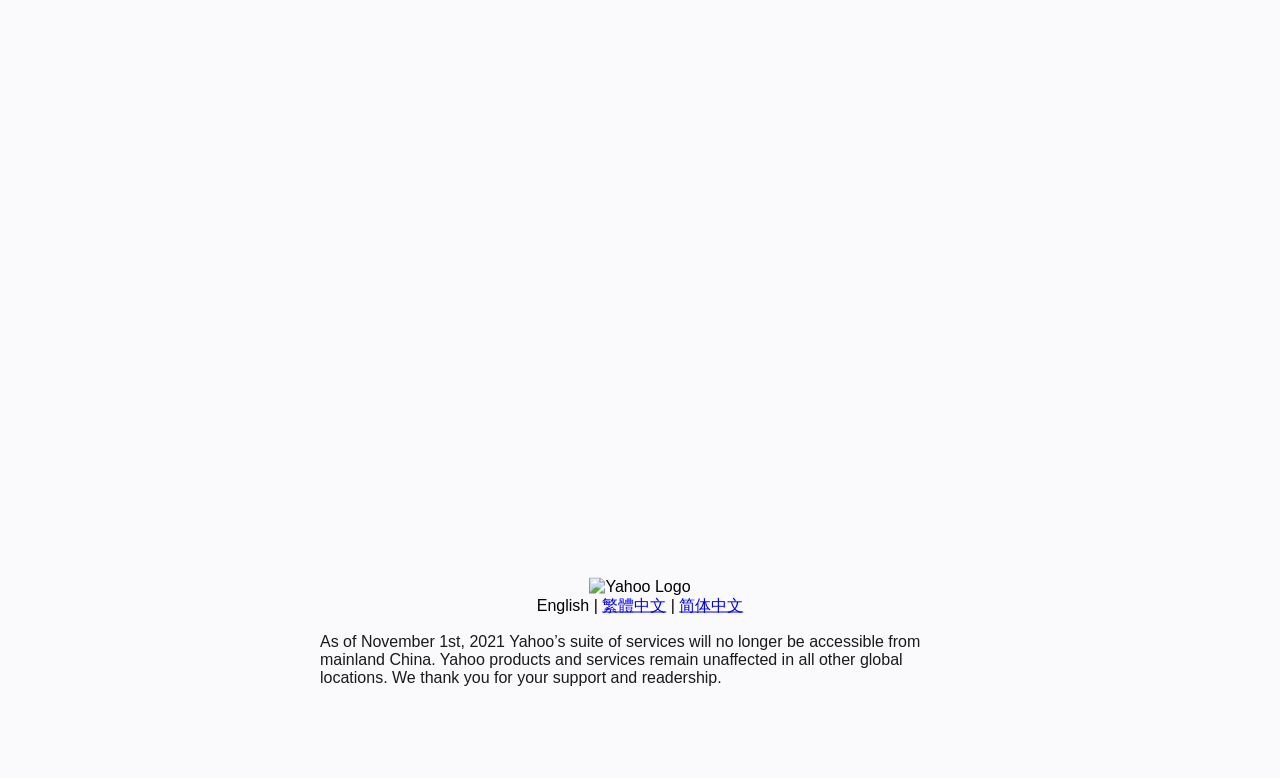Extract the bounding box coordinates of the UI element described by: "简体中文". The coordinates should include four float numbers ranging from 0 to 1, e.g., [left, top, right, bottom].

[0.531, 0.767, 0.581, 0.789]